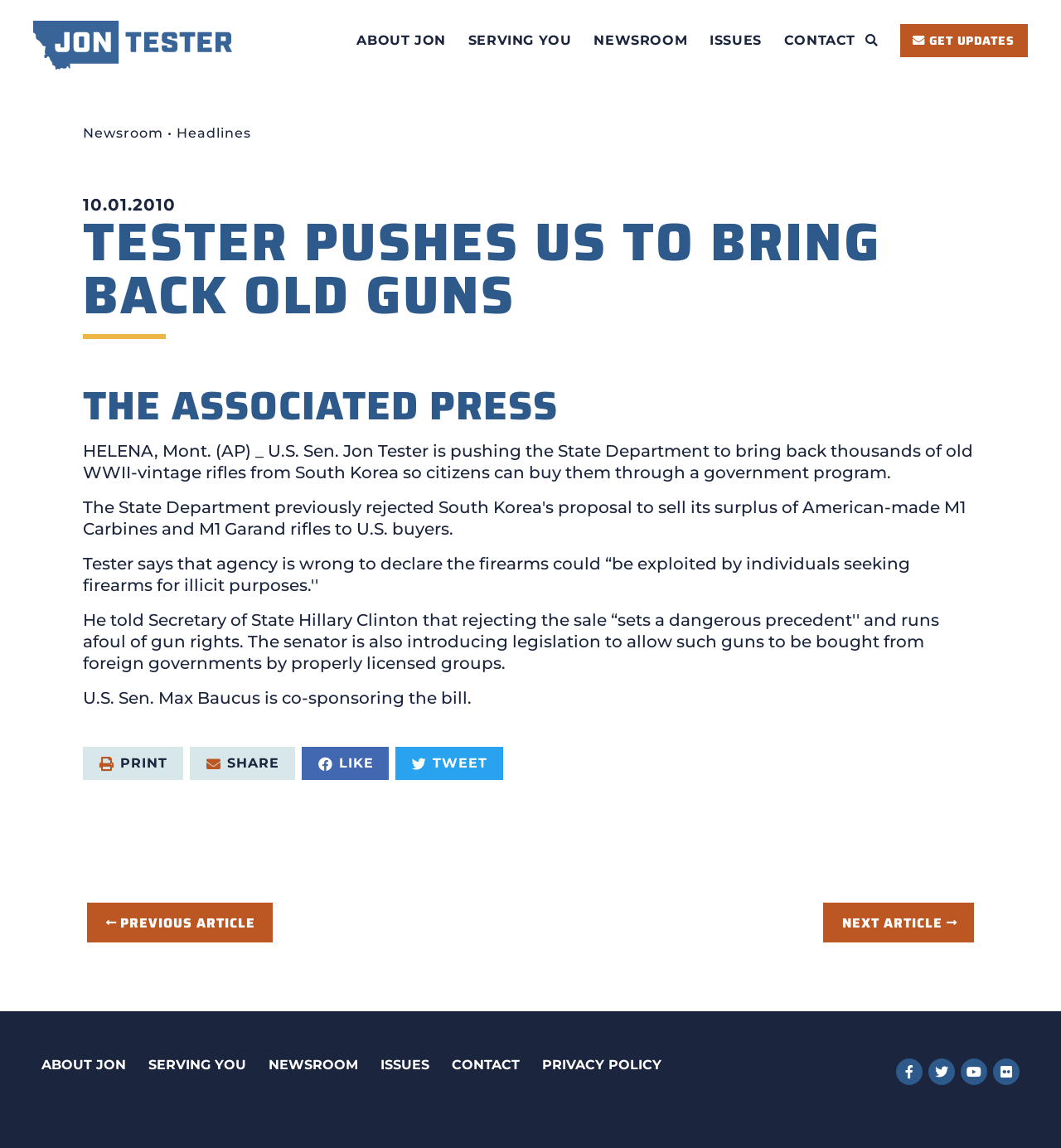Bounding box coordinates are specified in the format (top-left x, top-left y, bottom-right x, bottom-right y). All values are floating point numbers bounded between 0 and 1. Please provide the bounding box coordinate of the region this sentence describes: Privacy Policy

[0.511, 0.917, 0.623, 0.941]